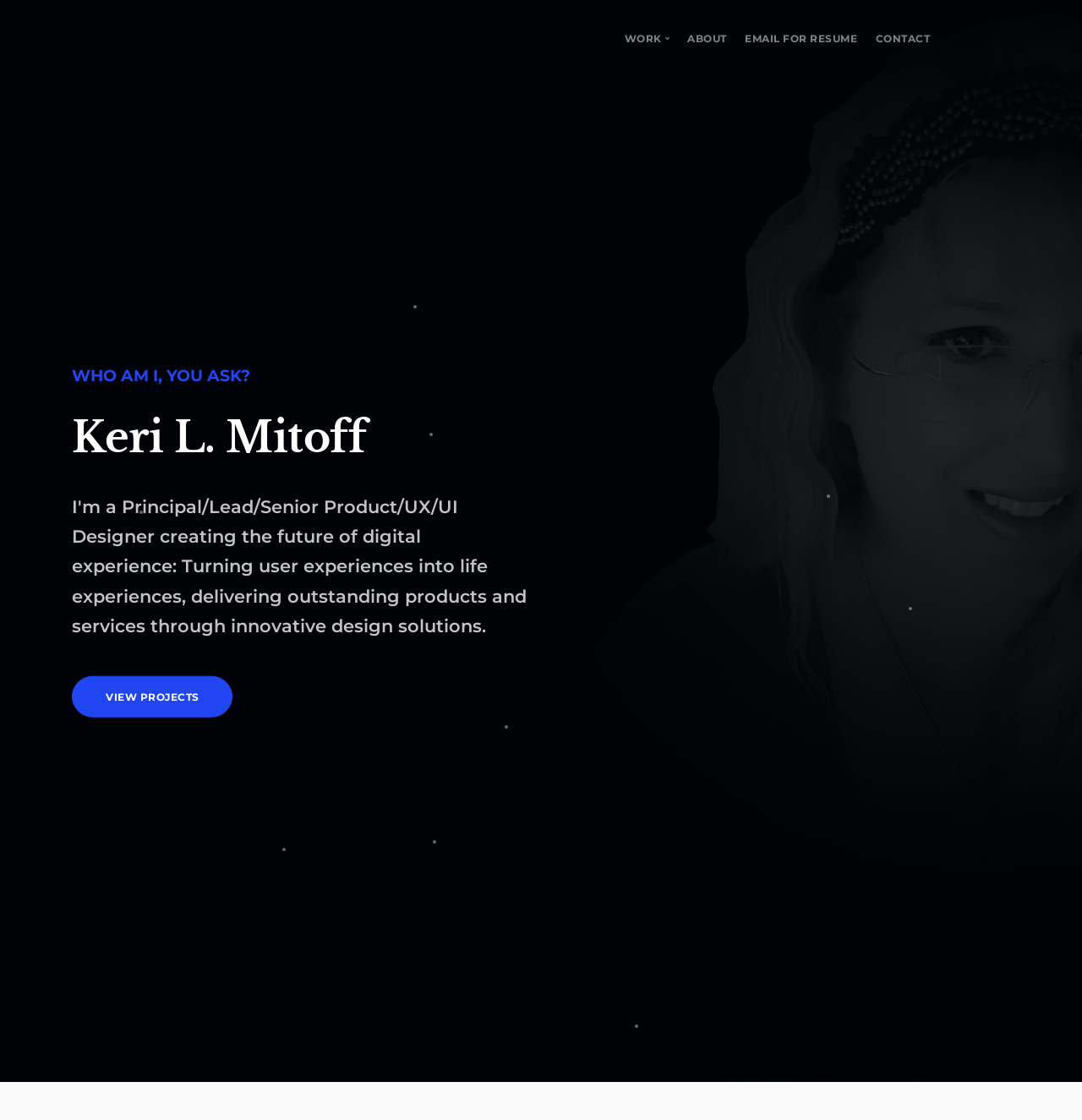What is the name of the person asking 'WHO AM I, YOU ASK?'?
Please give a detailed and elaborate explanation in response to the question.

The heading 'WHO AM I, YOU ASK?' is followed by another heading 'Keri L. Mitoff', which suggests that Keri L. Mitoff is the person asking the question.